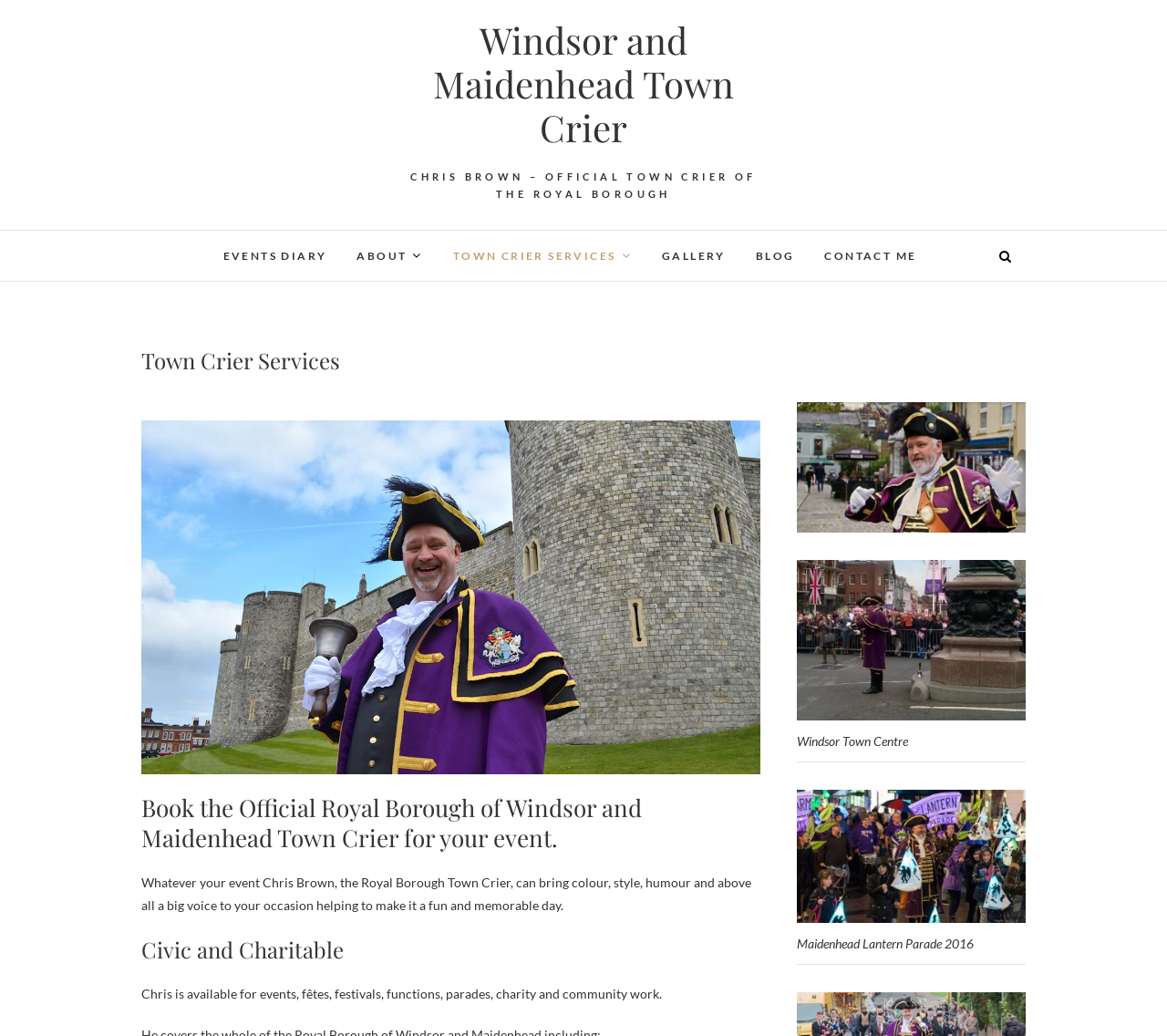Please specify the bounding box coordinates of the clickable section necessary to execute the following command: "Click the 'BLOG' link".

[0.636, 0.224, 0.692, 0.27]